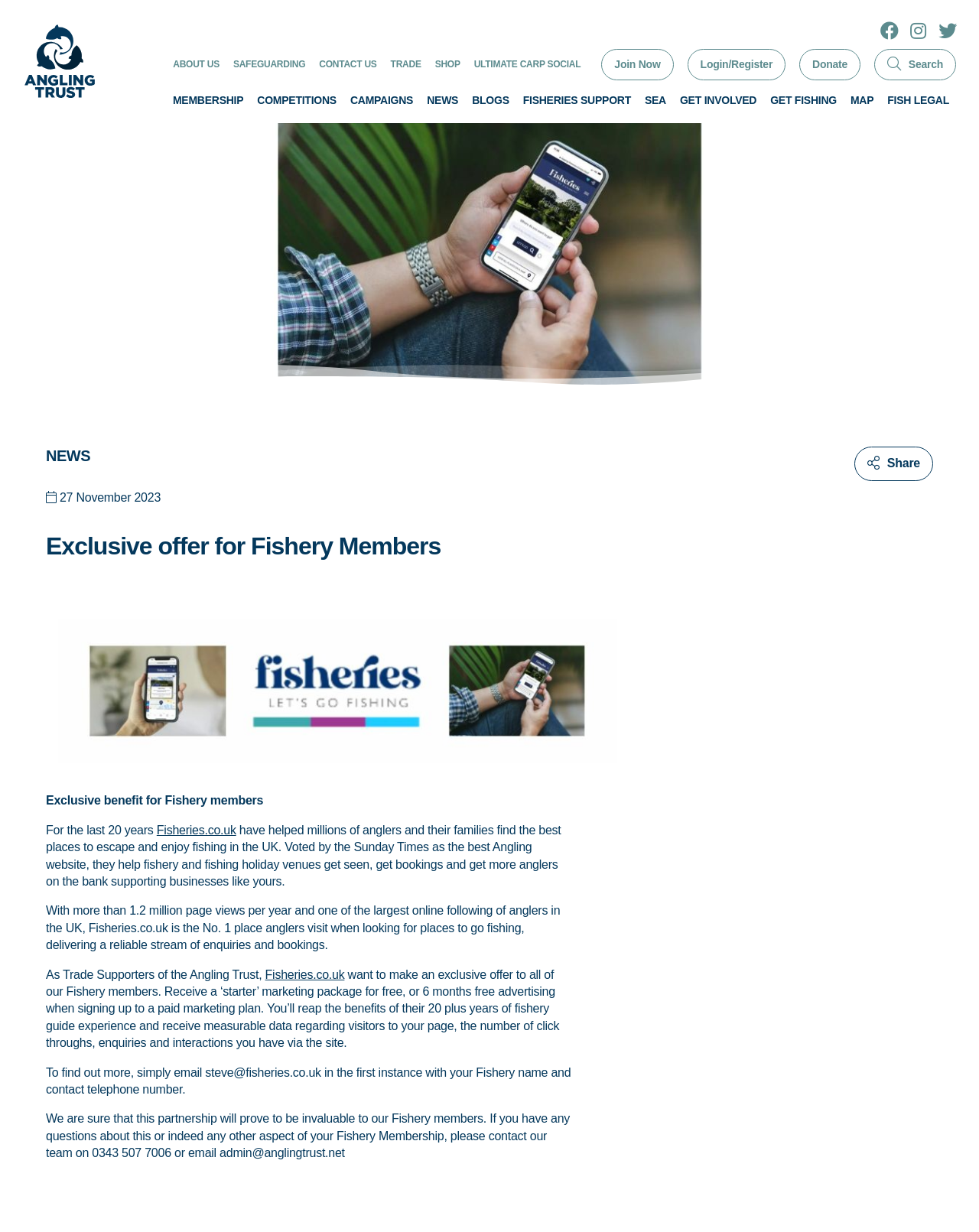Please examine the image and provide a detailed answer to the question: What is the name of the website that has helped millions of anglers?

The webpage mentions 'For the last 20 years Fisheries.co.uk have helped millions of anglers and their families find the best places to escape and enjoy fishing in the UK.' which indicates that the website that has helped millions of anglers is Fisheries.co.uk.